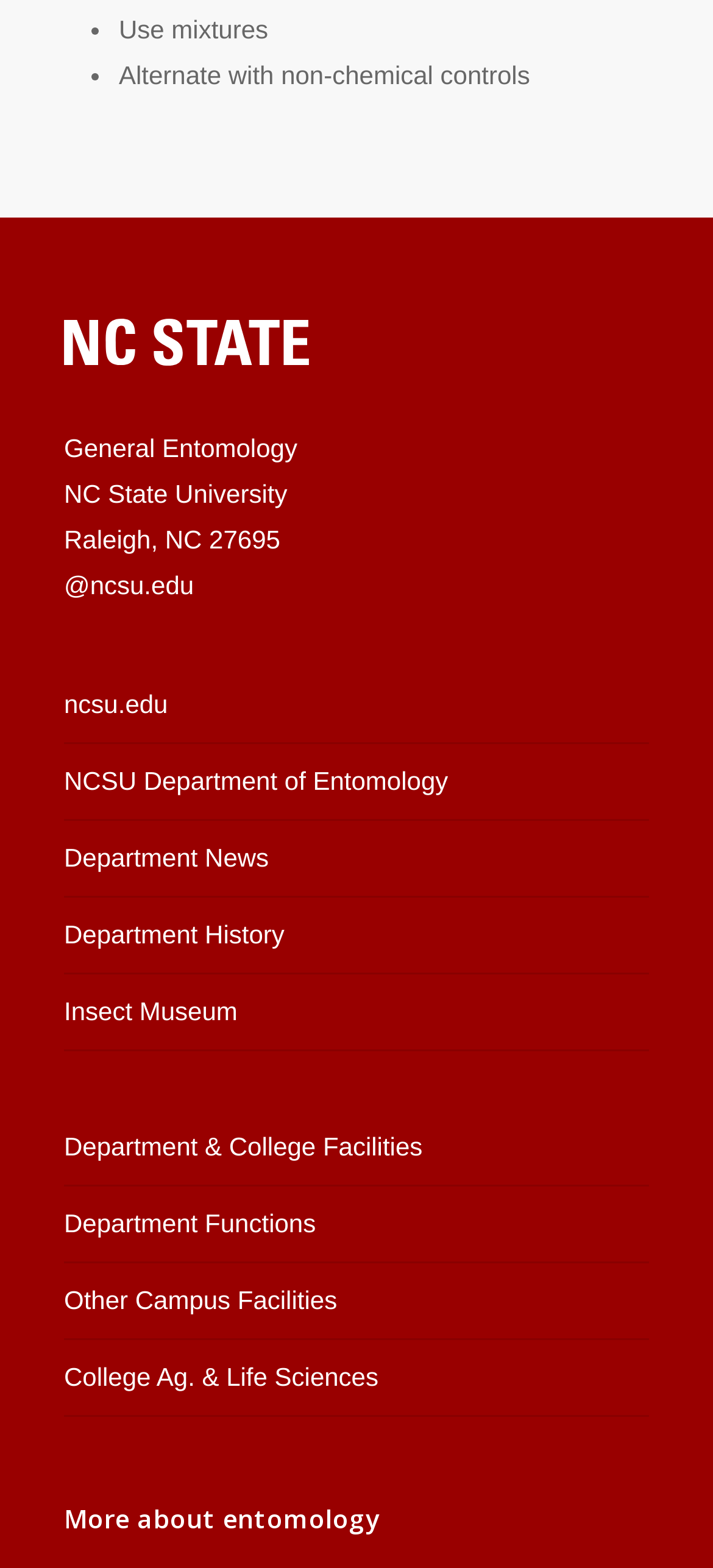Use a single word or phrase to answer the following:
What is the heading at the bottom of the webpage?

More about entomology